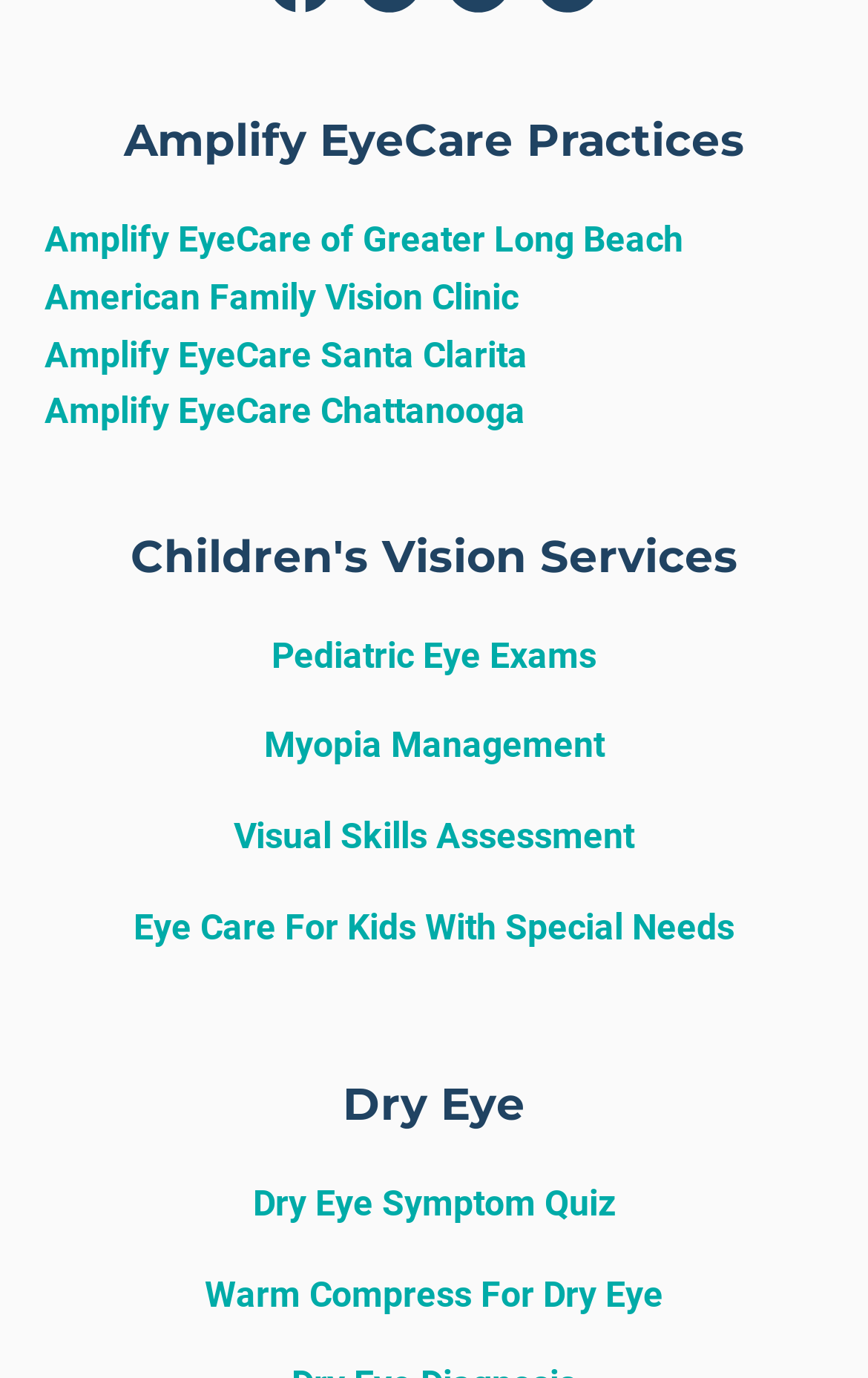Provide a brief response to the question below using a single word or phrase: 
What is the last service listed under Children's Vision Services?

Eye Care For Kids With Special Needs